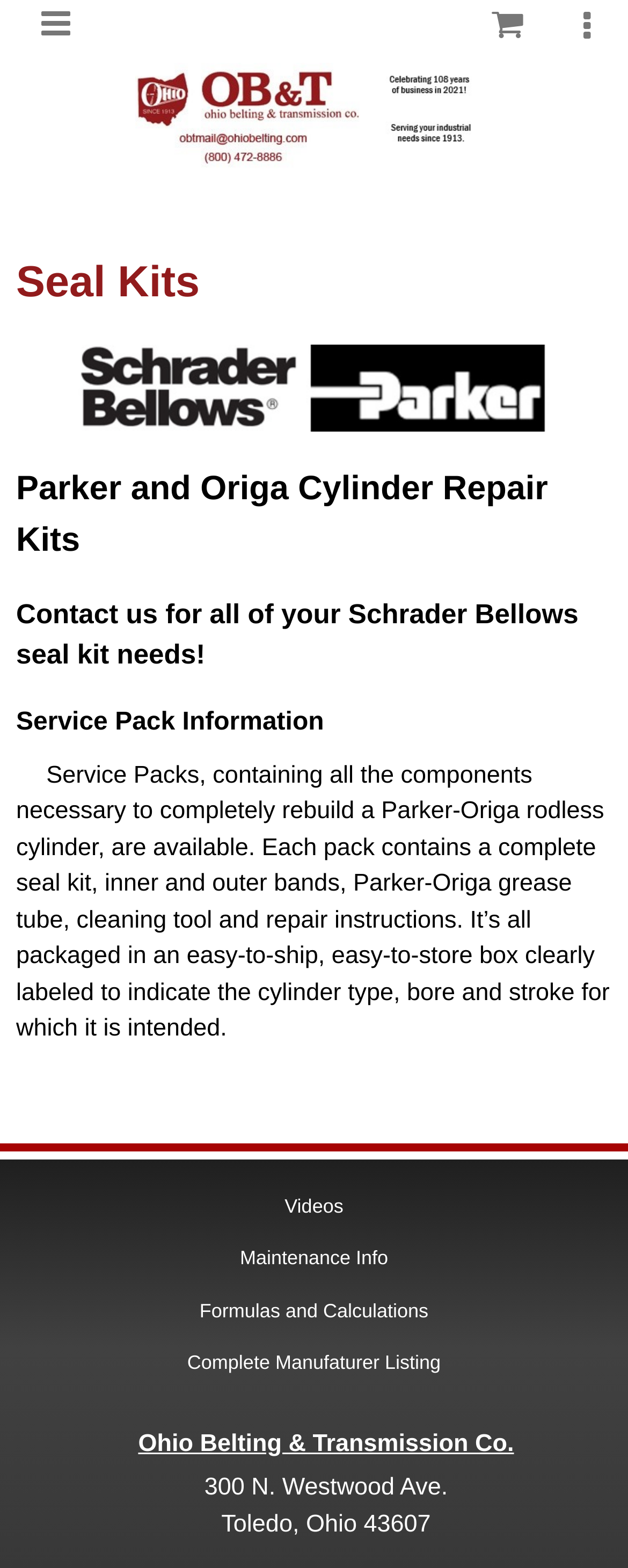Answer the question briefly using a single word or phrase: 
What is the brand of cylinder mentioned?

Parker-Origa